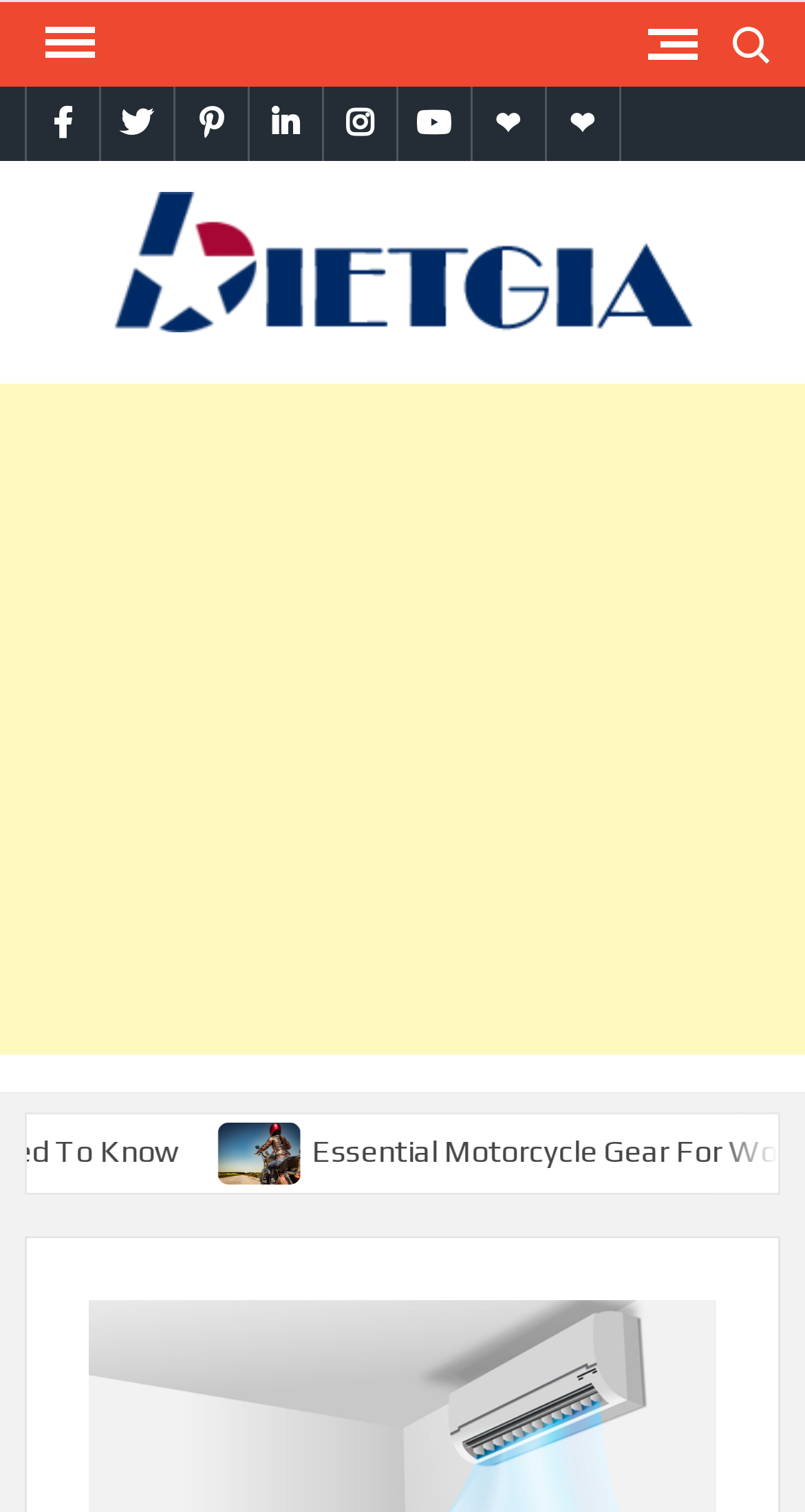What is the purpose of the button with the text 'Menu'?
Answer with a single word or phrase, using the screenshot for reference.

To open the primary menu